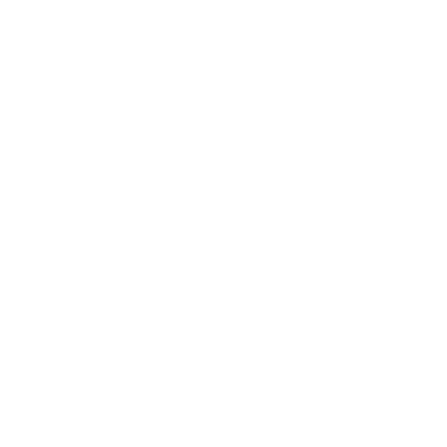Provide a thorough description of what you see in the image.

The image showcases a sleek and modern depiction of a motor designed for vacuum cleaners, emphasizing its application as a universal power source for both wet and dry cleaning. This electric cleaner motor is illustrated with a focus on its innovative design and functionality. As a product of SHOUXIN, a manufacturer specializing in high-quality vacuum motors, this motor exemplifies the brand’s commitment to performance and efficiency in home cleaning solutions. Its electrical specifications cater to various cleaning needs, making it an essential component for those looking to enhance their vacuum cleaner's efficacy. The accompanying text highlights SHOUXIN's expertise in providing comprehensive OEM solutions, inviting potential buyers to explore the features that set their products apart in the market.